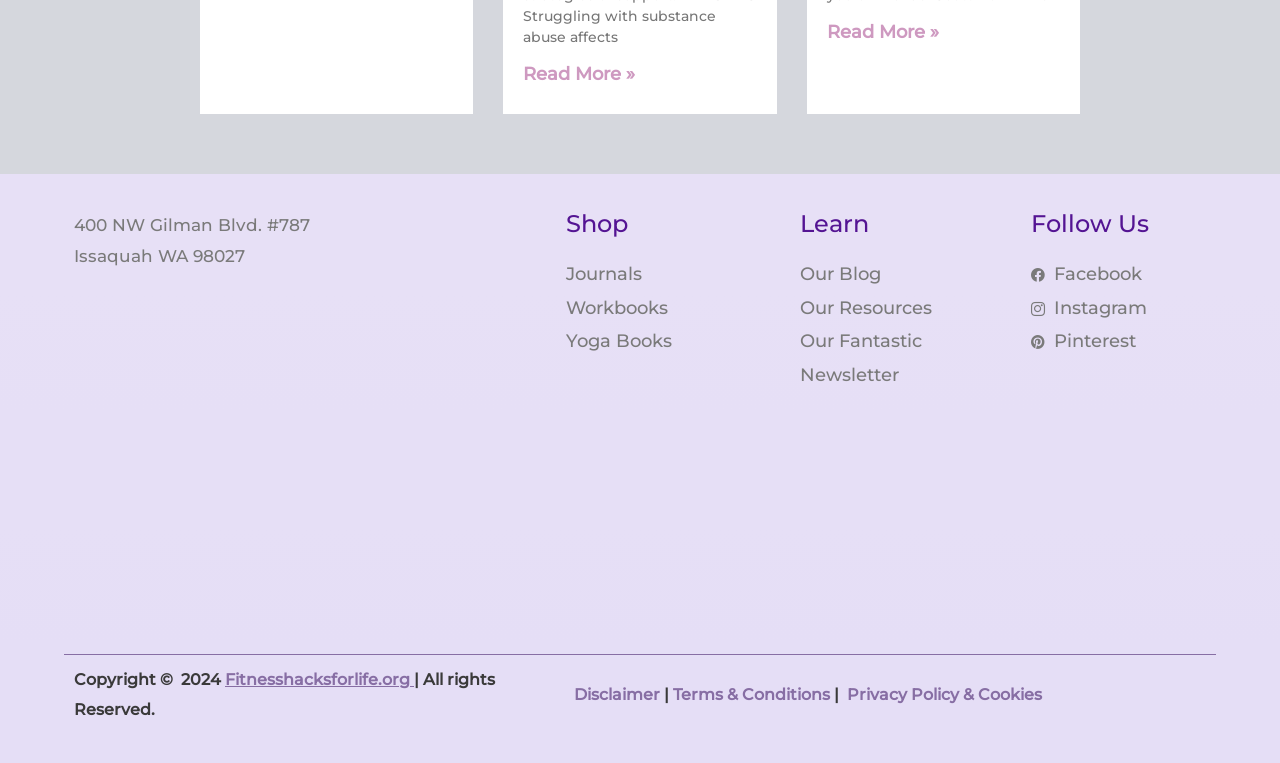Can you specify the bounding box coordinates for the region that should be clicked to fulfill this instruction: "Follow on Instagram".

[0.806, 0.024, 0.896, 0.068]